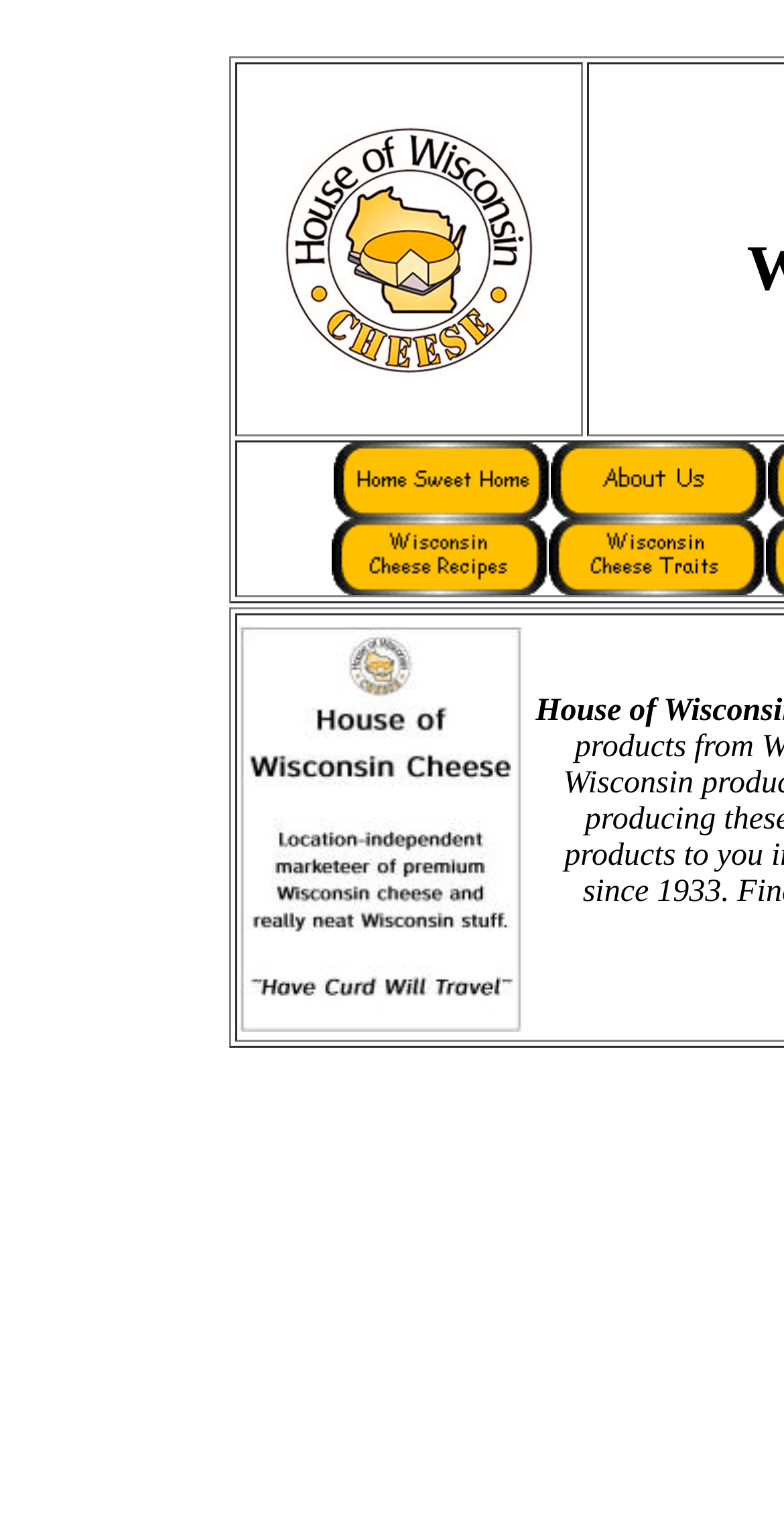Offer a comprehensive description of the webpage’s content and structure.

The webpage is titled "House of Wisconsin Cheese Home Sweet Home". At the top, there is a grid cell that spans about two-thirds of the page width, containing several elements. Within this grid cell, there are four links, each accompanied by an image. The links are positioned in two rows, with two links on each row. The images associated with the links are small and placed above the link text. 

Below the grid cell, there is a larger image that takes up about half of the page width. This image is positioned near the top of the page, slightly below the grid cell.